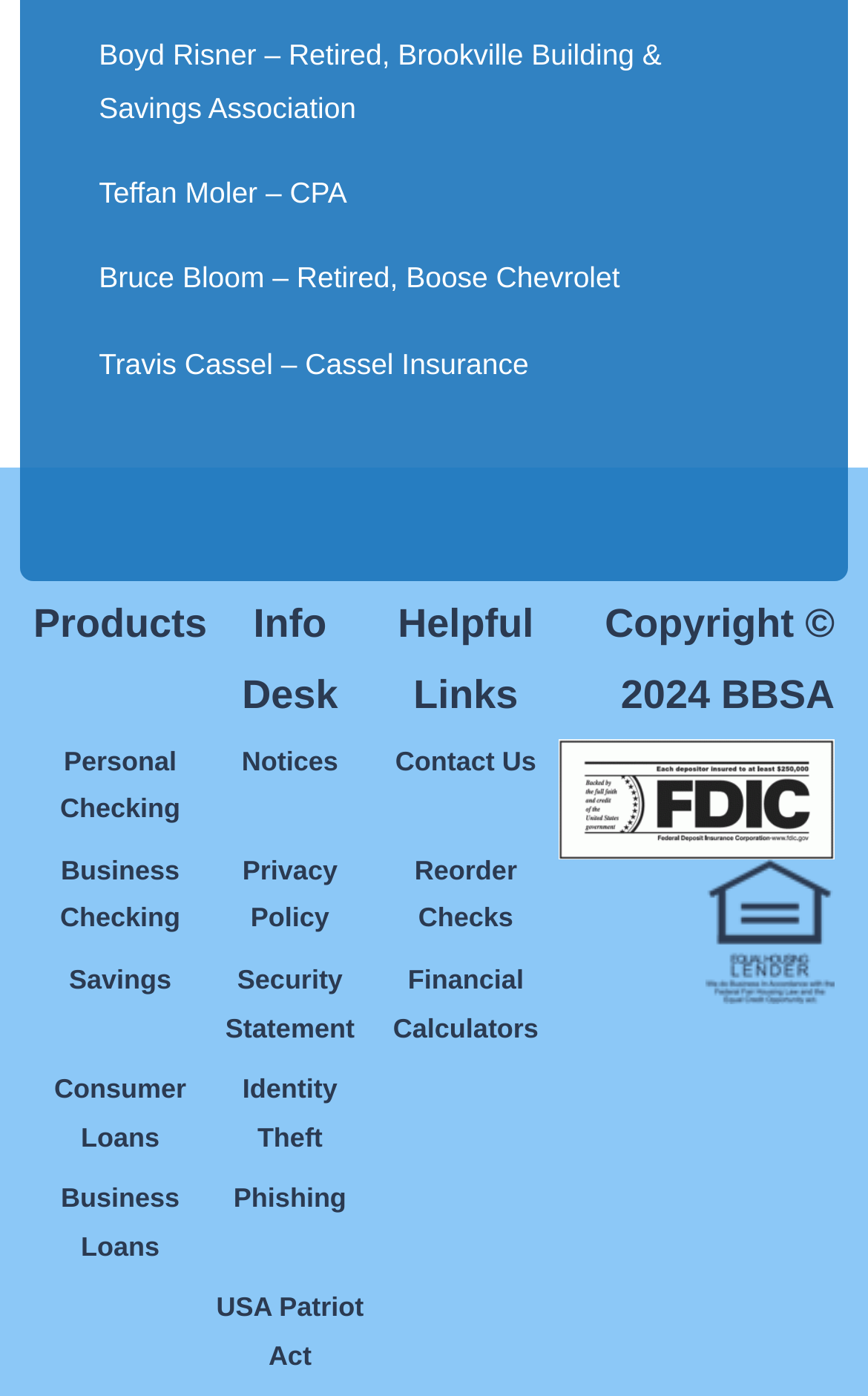How many rows are there in the table?
Look at the image and answer the question using a single word or phrase.

5